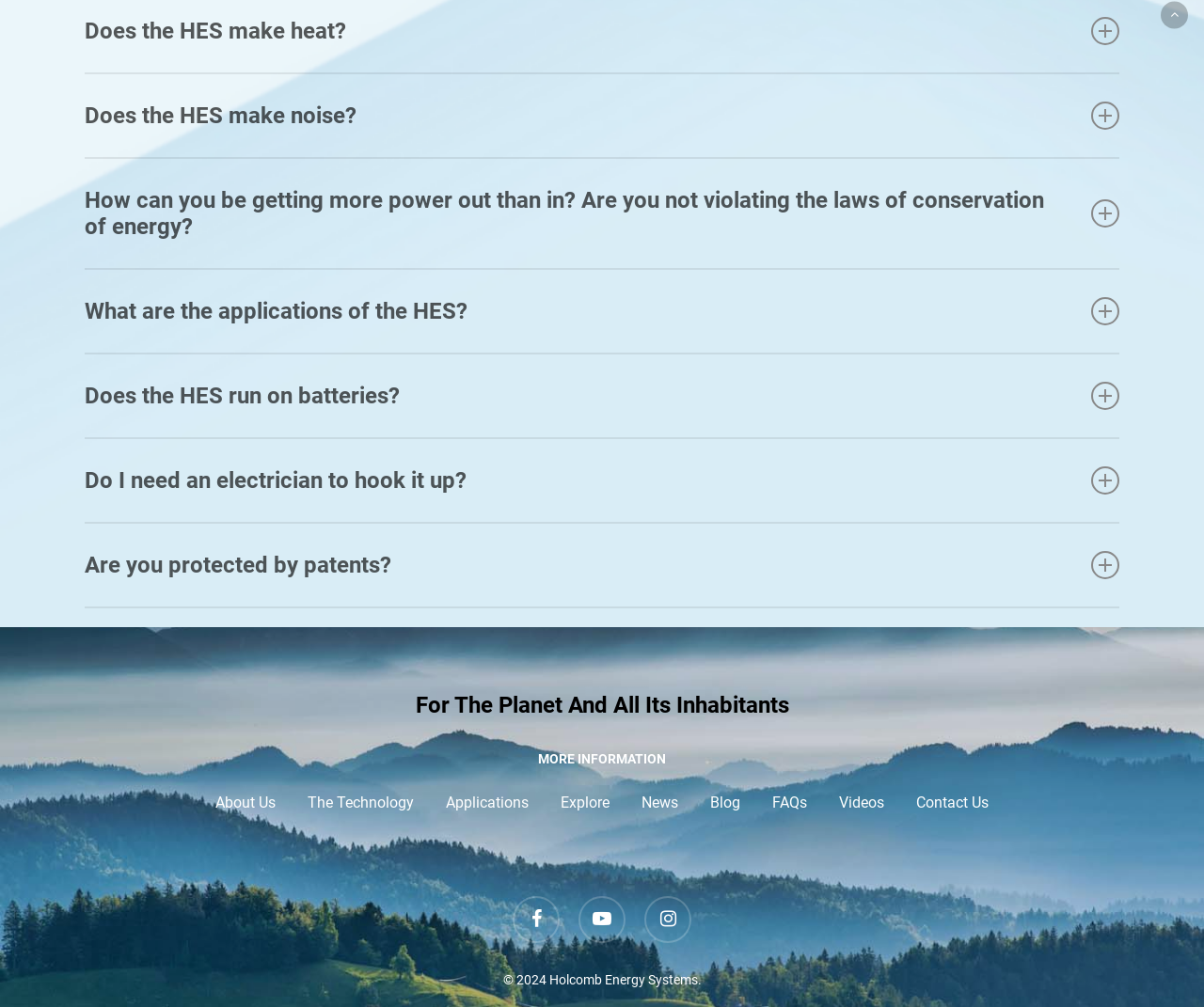Find the bounding box coordinates of the UI element according to this description: "Does the HES make noise?".

[0.07, 0.074, 0.93, 0.156]